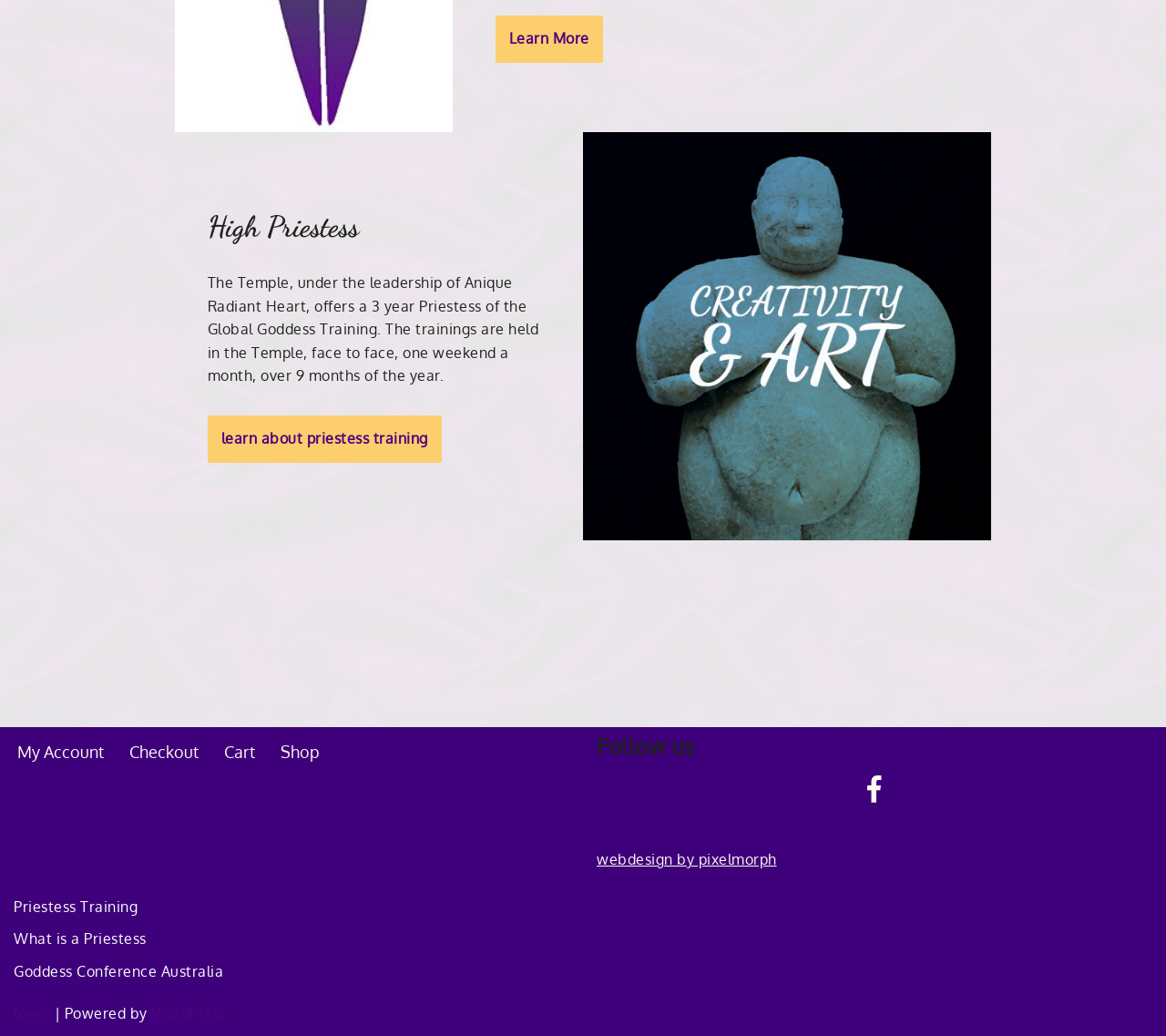What is the name of the person leading the Temple?
Craft a detailed and extensive response to the question.

The answer can be found in the StaticText element with the text 'The Temple, under the leadership of Anique Radiant Heart, offers a 3 year Priestess of the Global Goddess Training.'